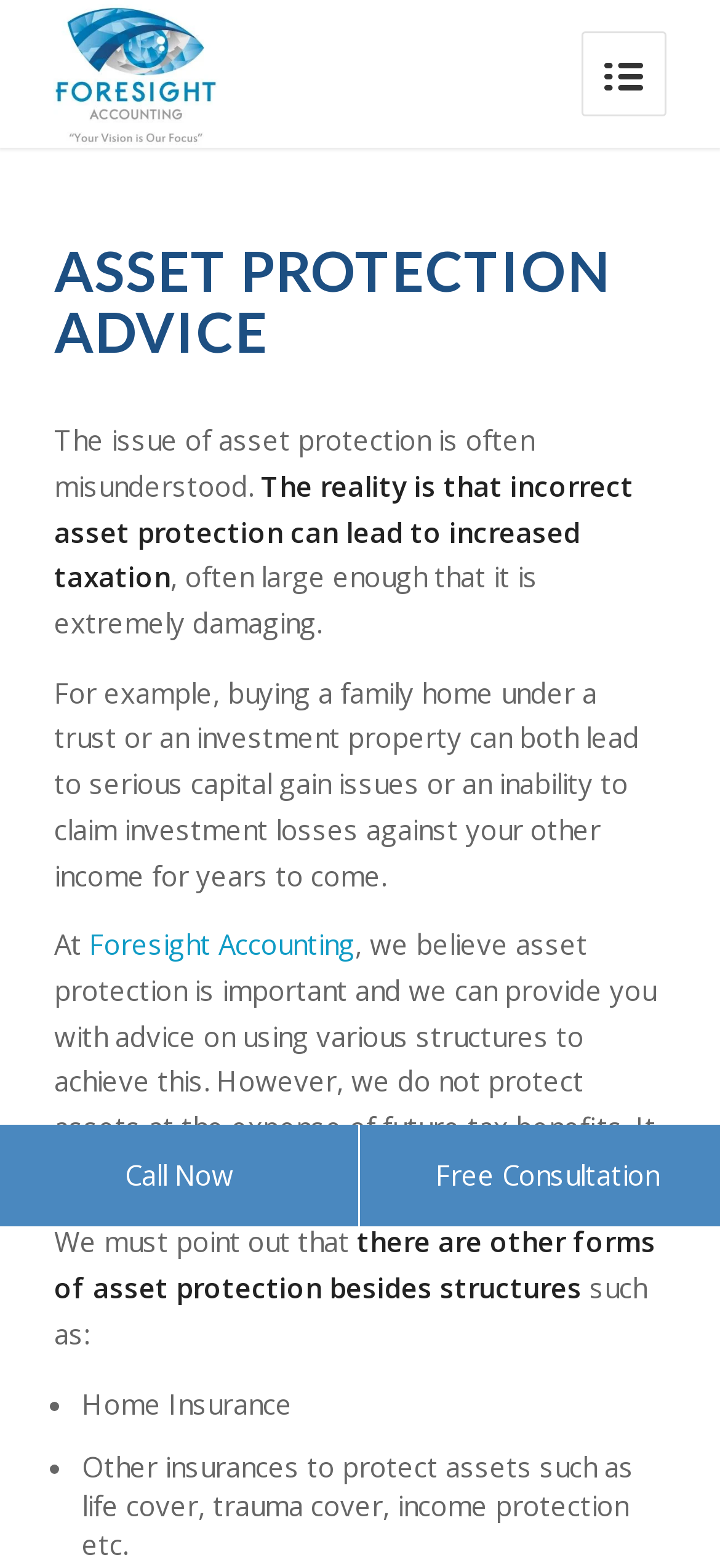Provide a short answer to the following question with just one word or phrase: What is the main topic of the webpage?

Asset Protection